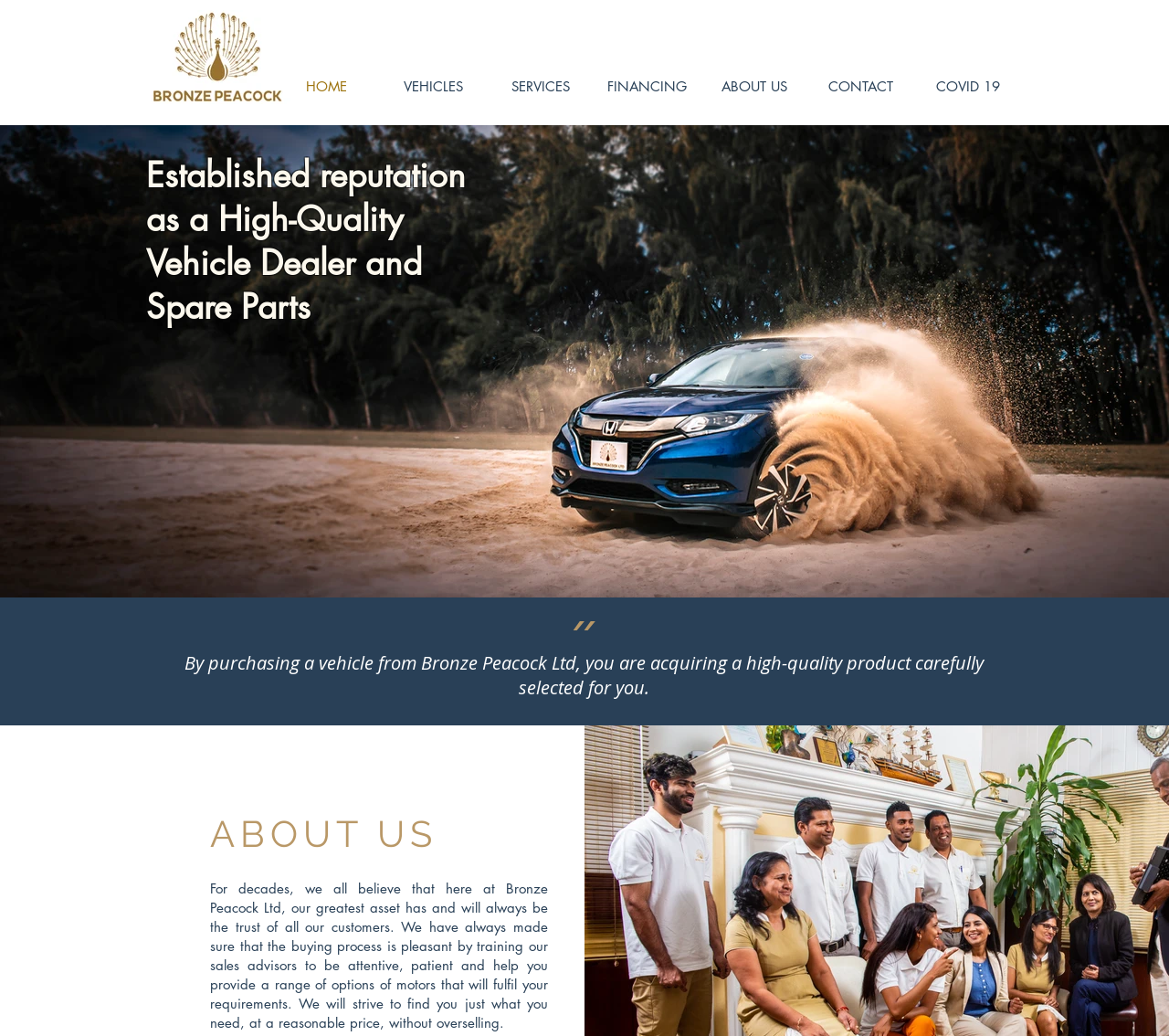Is there an image on the webpage?
Based on the image content, provide your answer in one word or a short phrase.

Yes